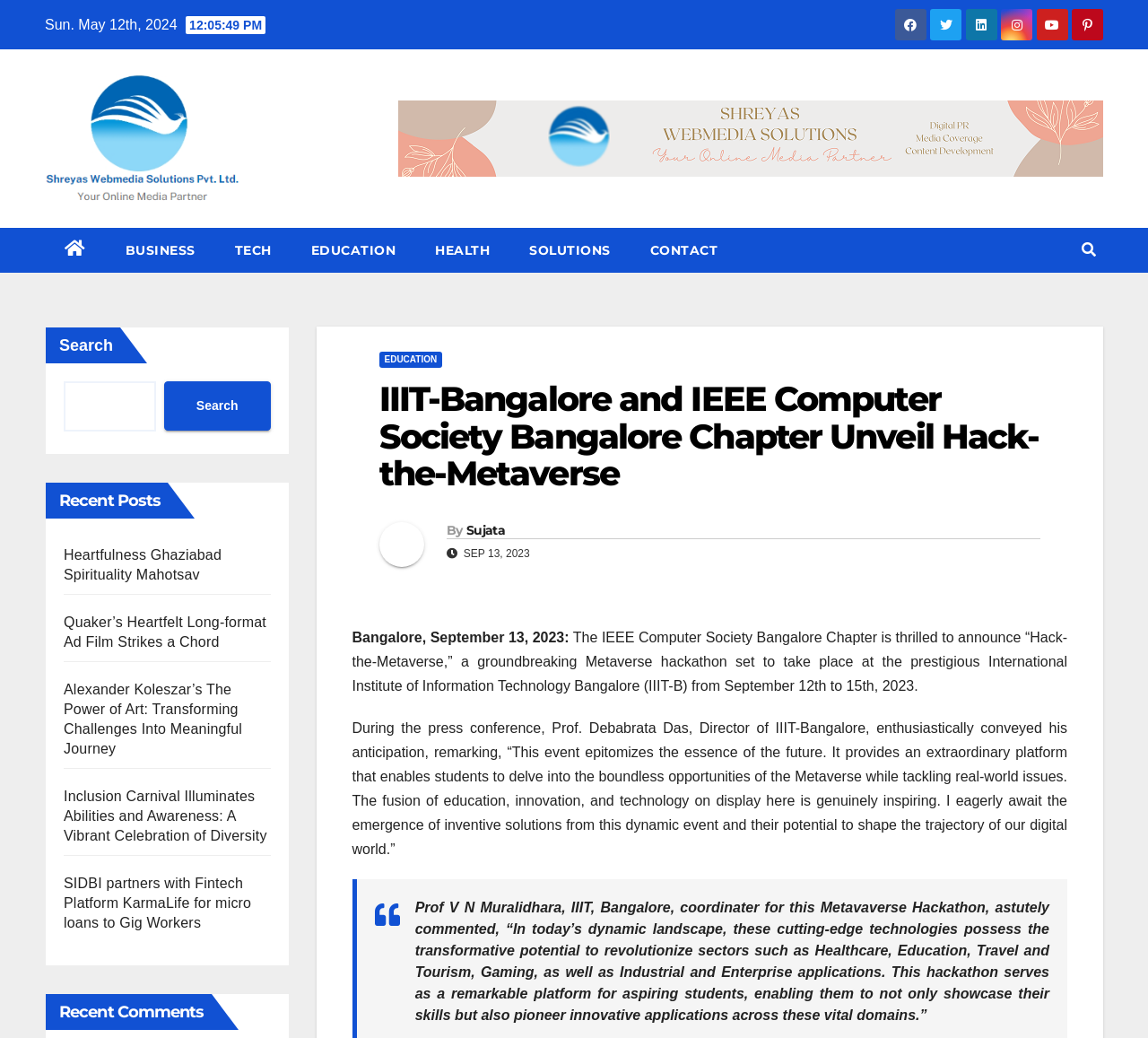Look at the image and answer the question in detail:
What is the date of the Hack-the-Metaverse event?

I found the answer by looking at the text in the webpage, specifically the sentence that says 'The IEEE Computer Society Bangalore Chapter is thrilled to announce “Hack-the-Metaverse,” a groundbreaking Metaverse hackathon set to take place at the prestigious International Institute of Information Technology Bangalore (IIIT-B) from September 12th to 15th, 2023.'